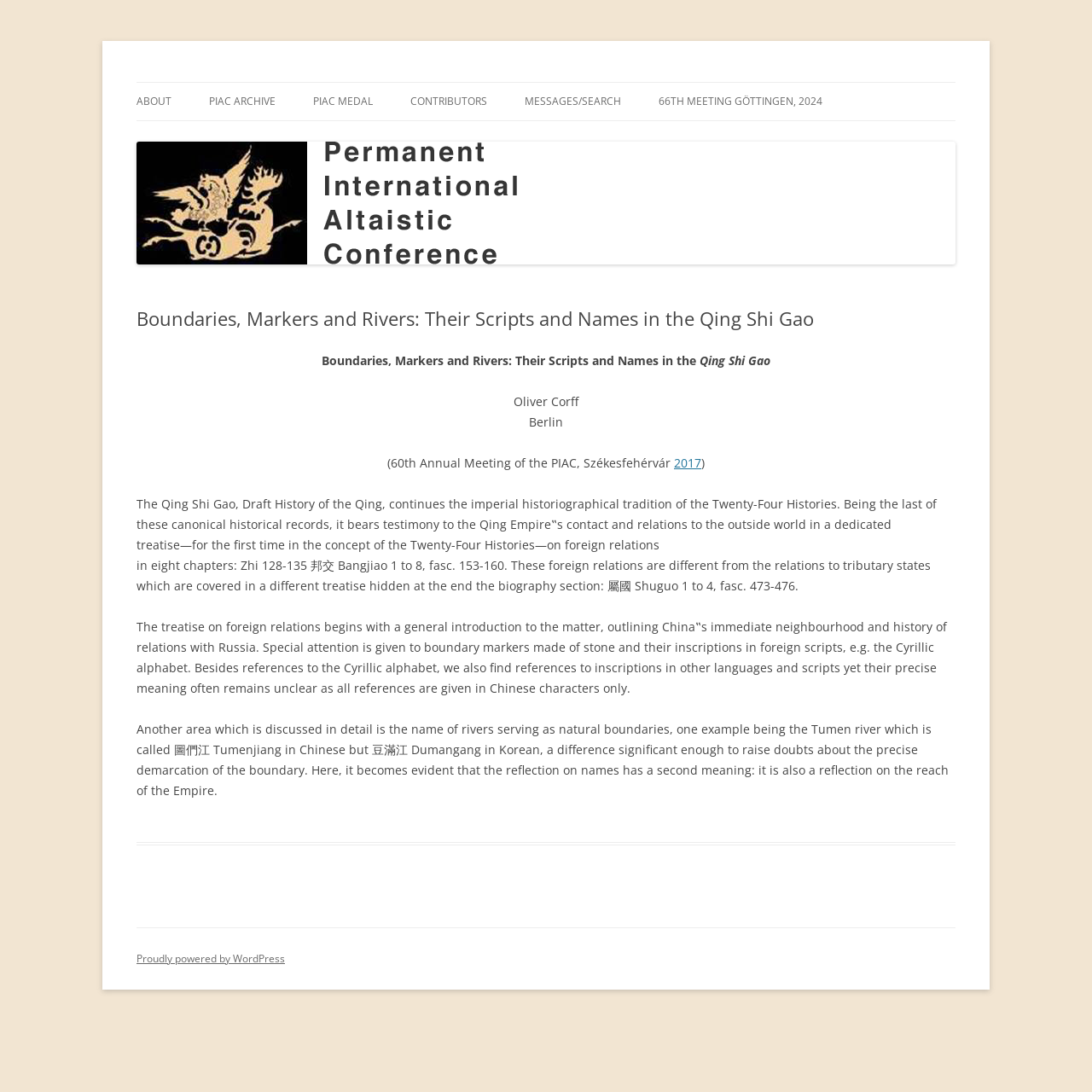What is the text of the webpage's headline?

Permanent International Altaistic Conference